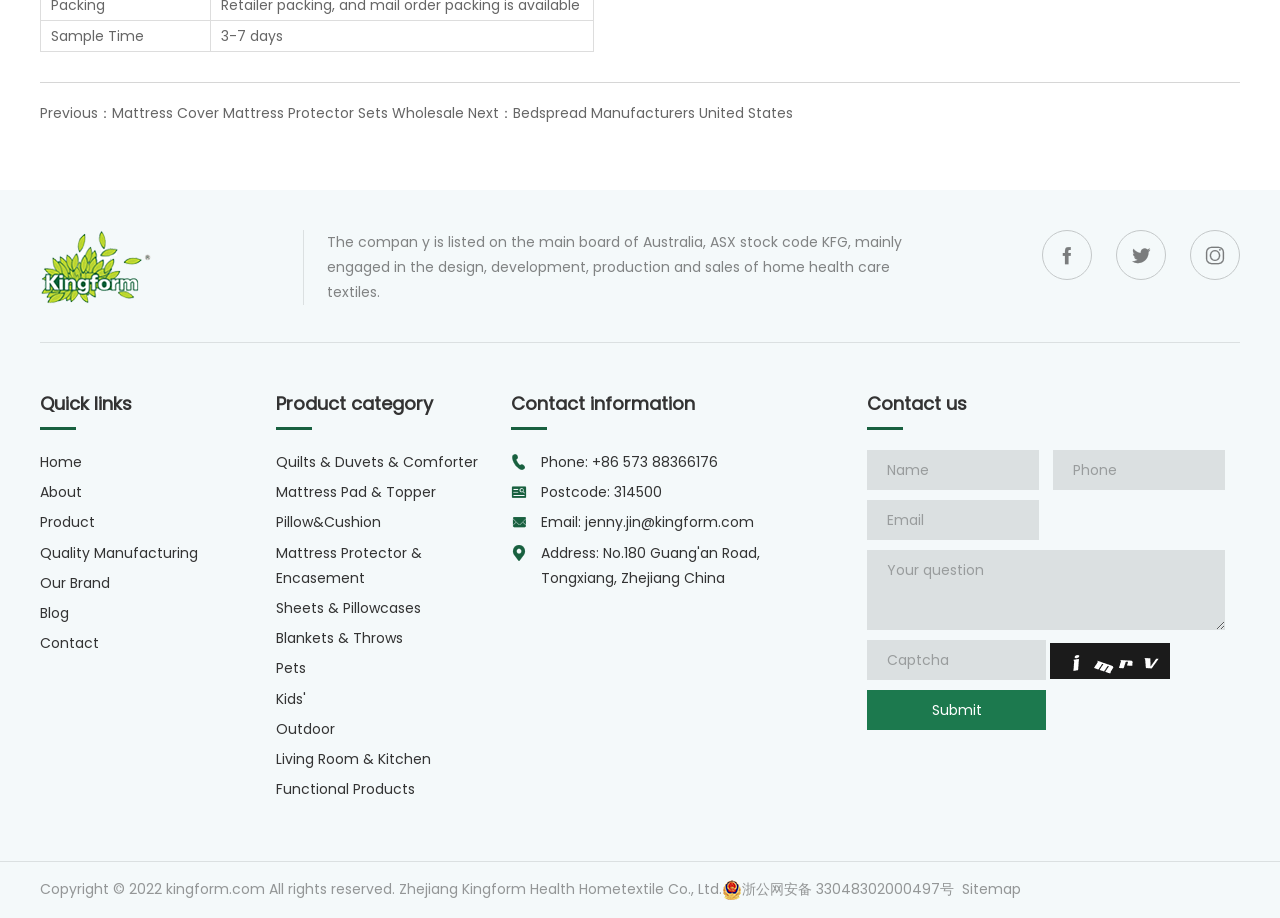Using the description: "Quality Manufacturing", determine the UI element's bounding box coordinates. Ensure the coordinates are in the format of four float numbers between 0 and 1, i.e., [left, top, right, bottom].

[0.031, 0.591, 0.155, 0.613]